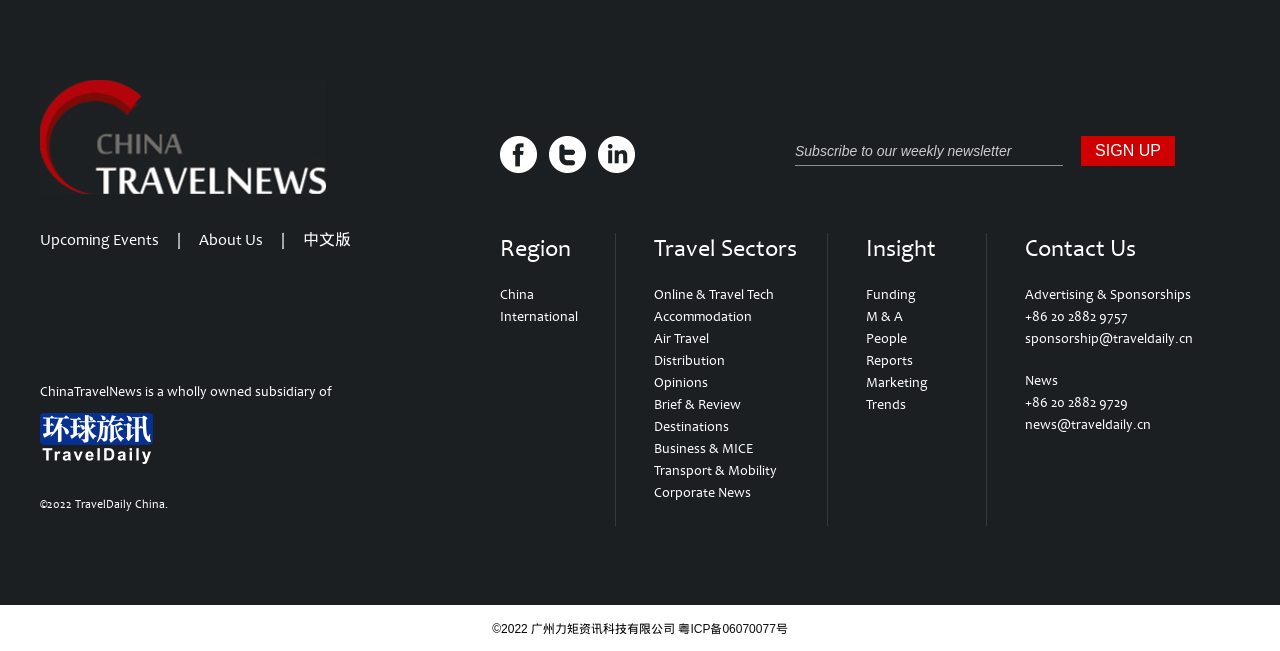Locate the bounding box coordinates of the region to be clicked to comply with the following instruction: "Click on the 'Region' heading". The coordinates must be four float numbers between 0 and 1, in the form [left, top, right, bottom].

[0.391, 0.358, 0.48, 0.404]